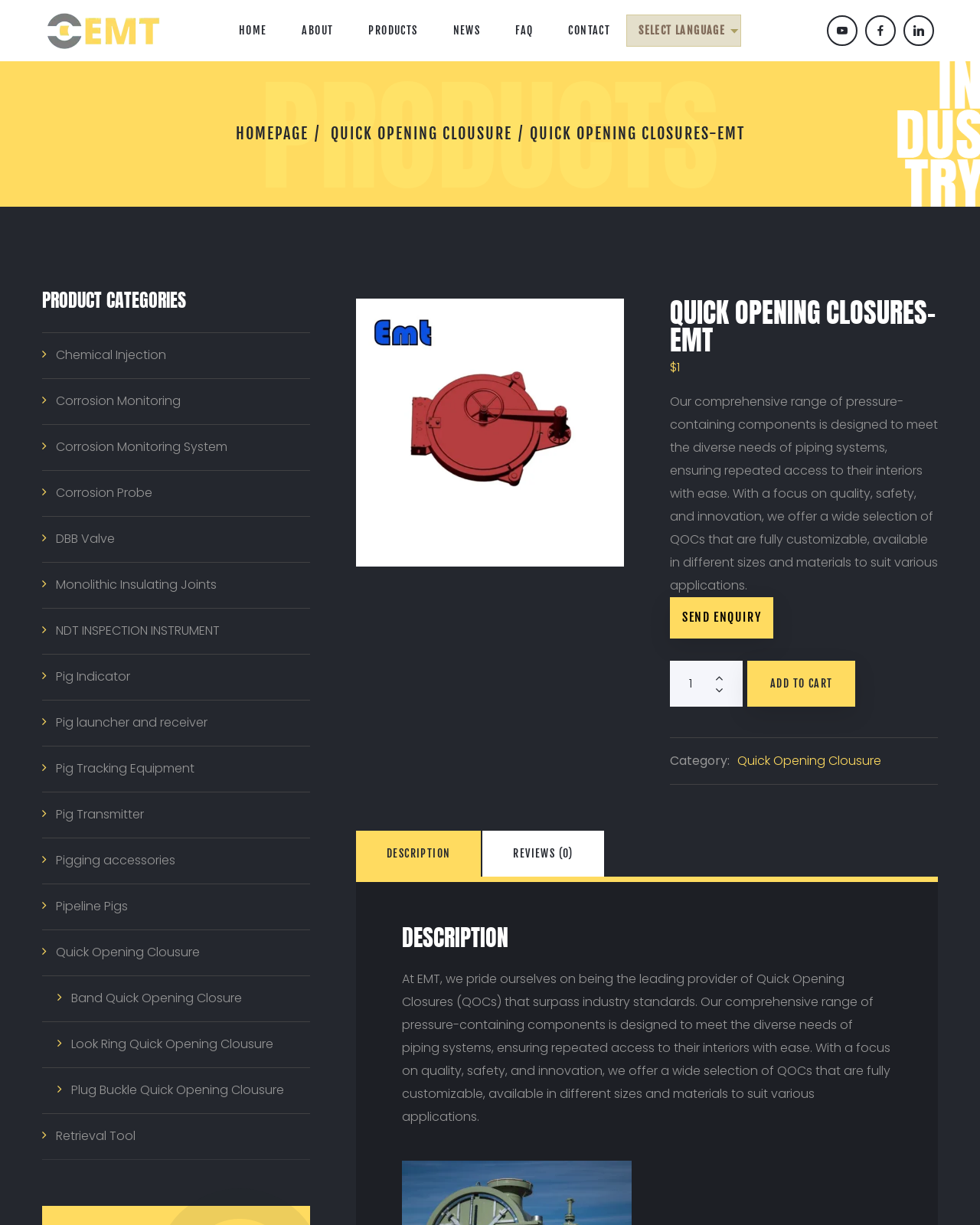How many product categories are listed?
Based on the image, answer the question with a single word or brief phrase.

14